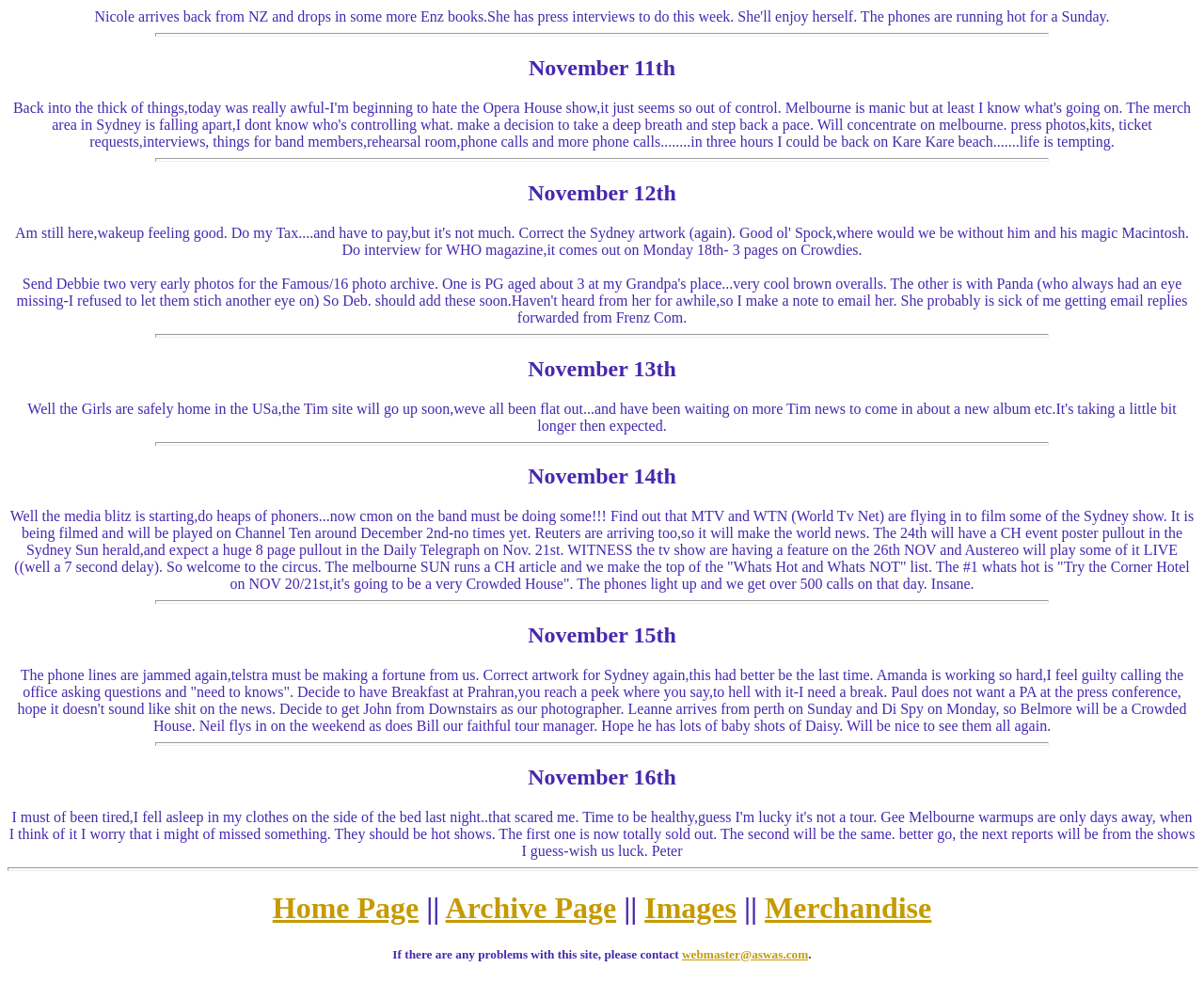Analyze the image and answer the question with as much detail as possible: 
What is the last link on the webpage?

The last link on the webpage is located at the bottom, and its text is 'webmaster@aswas.com', which is an email address for contacting the webmaster.